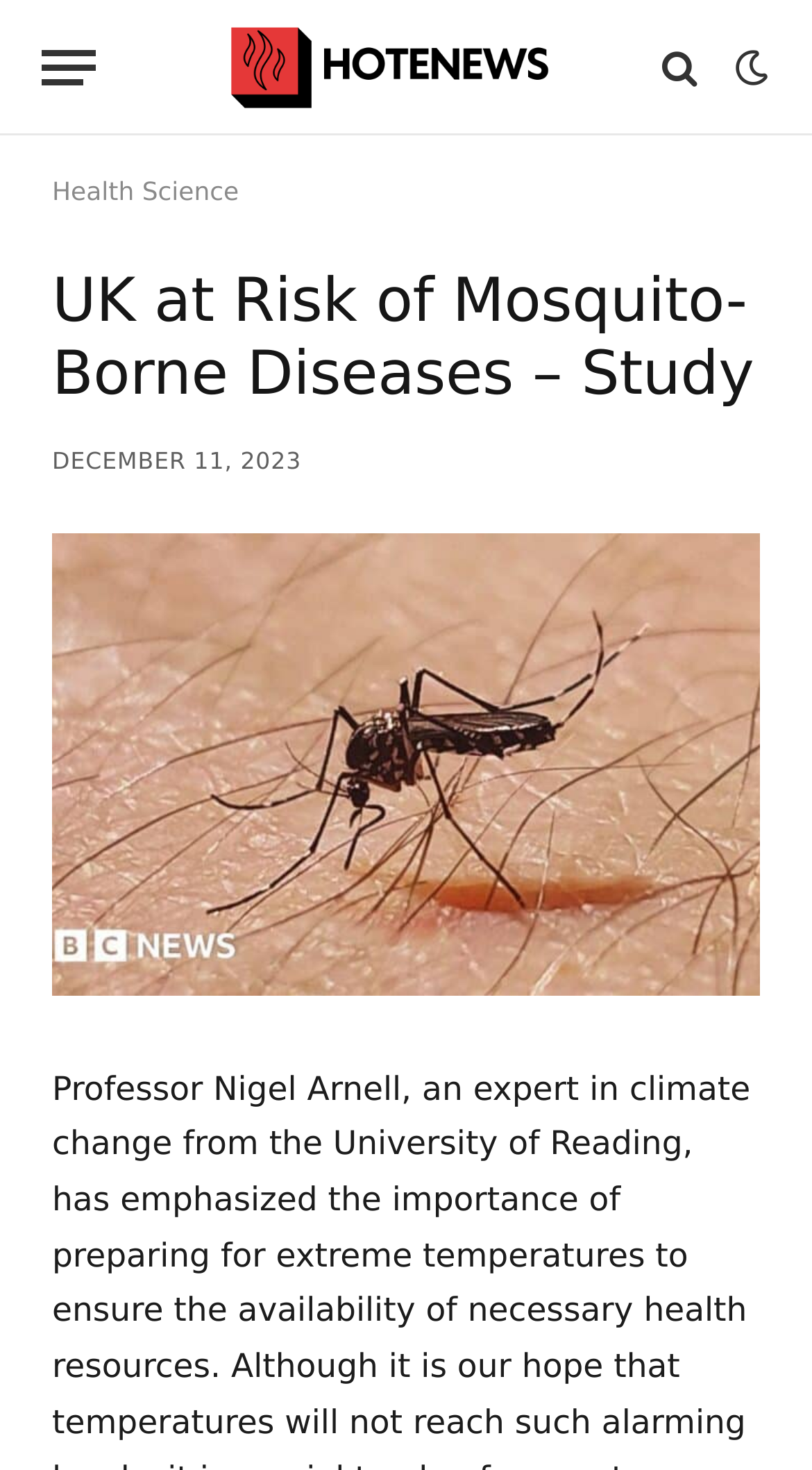What is the purpose of the button?
Kindly offer a comprehensive and detailed response to the question.

I found a button element with the text 'Menu', which suggests that it is used to navigate to different sections or options within the website.